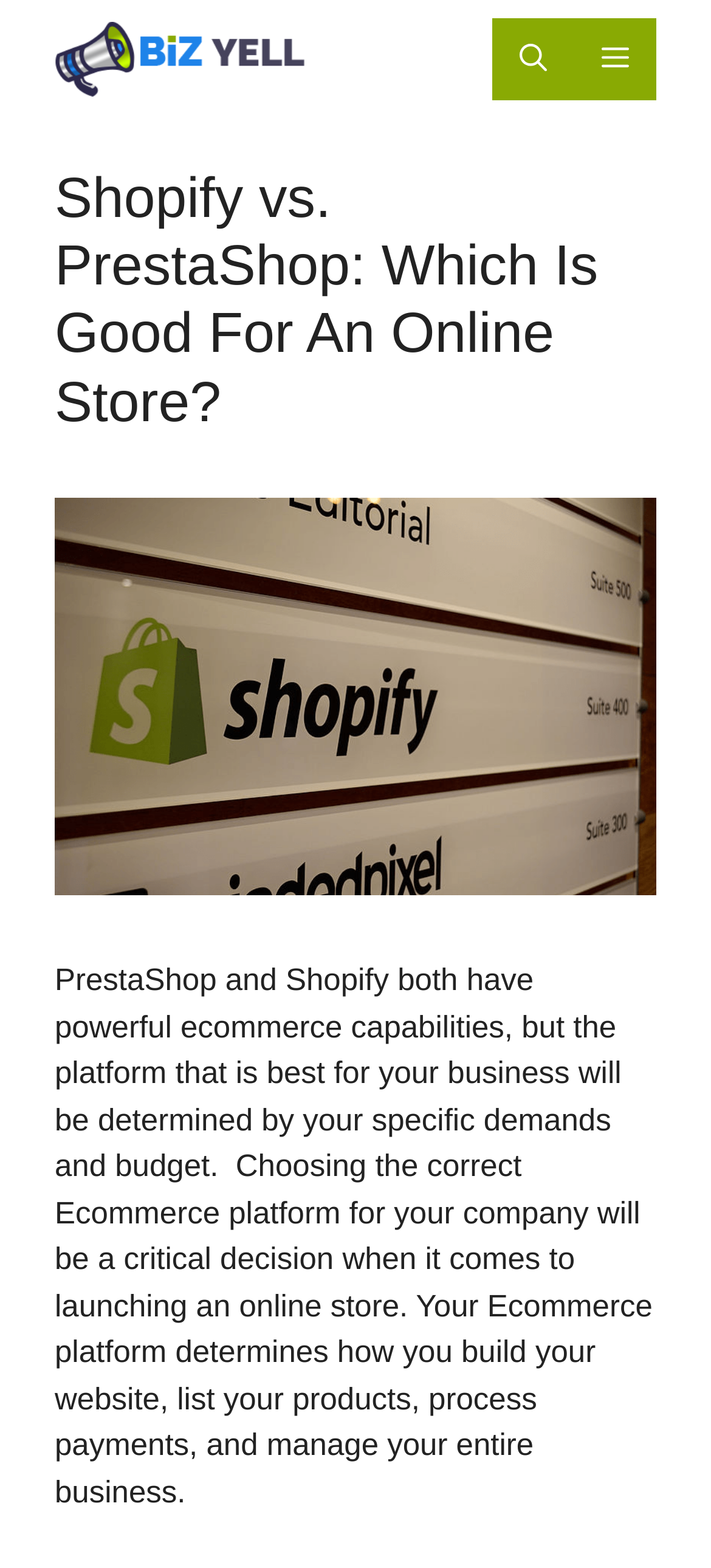Return the bounding box coordinates of the UI element that corresponds to this description: "S Finelli". The coordinates must be given as four float numbers in the range of 0 and 1, [left, top, right, bottom].

None